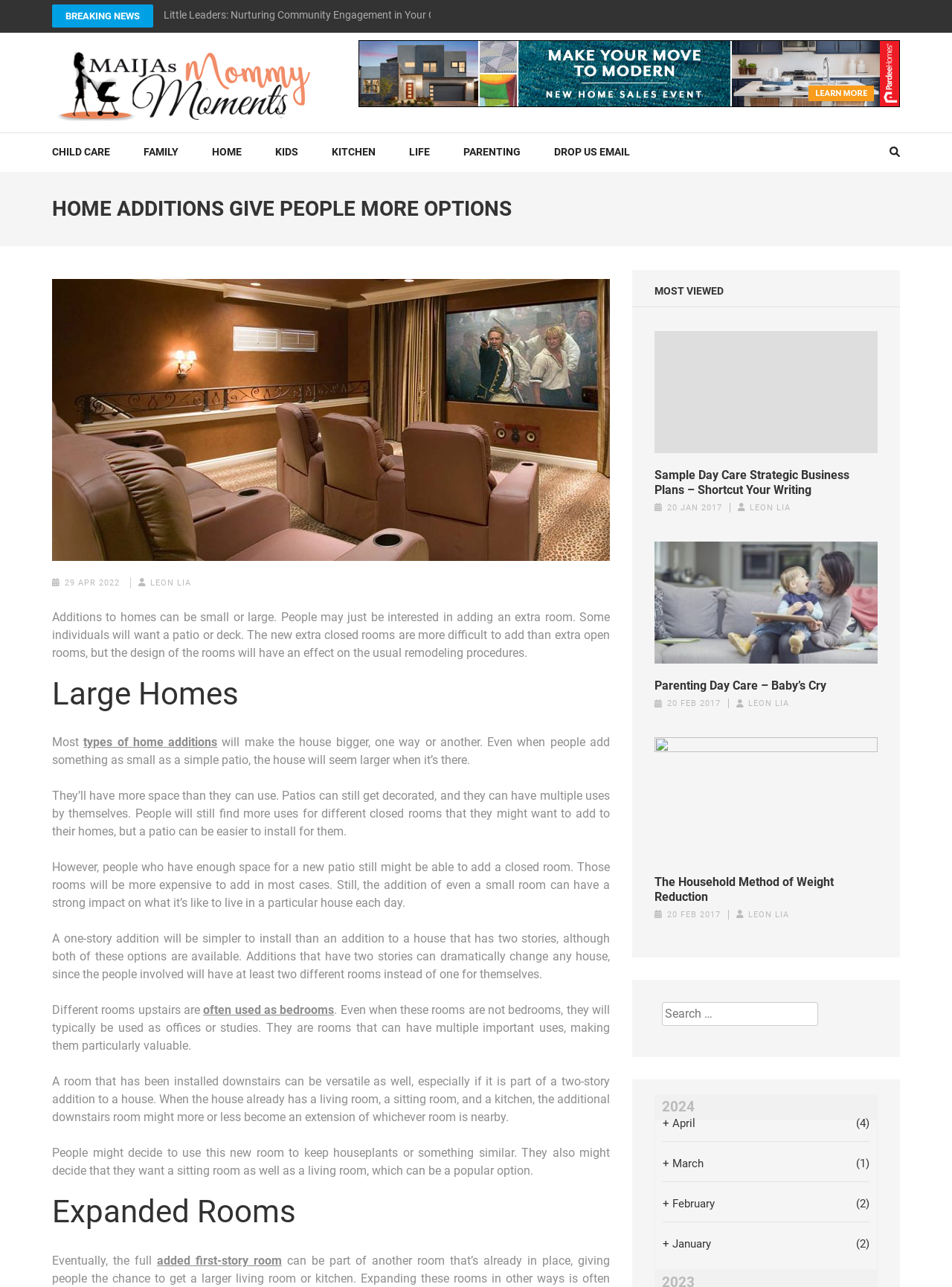How many months are listed in the archive section?
Examine the image and give a concise answer in one word or a short phrase.

4